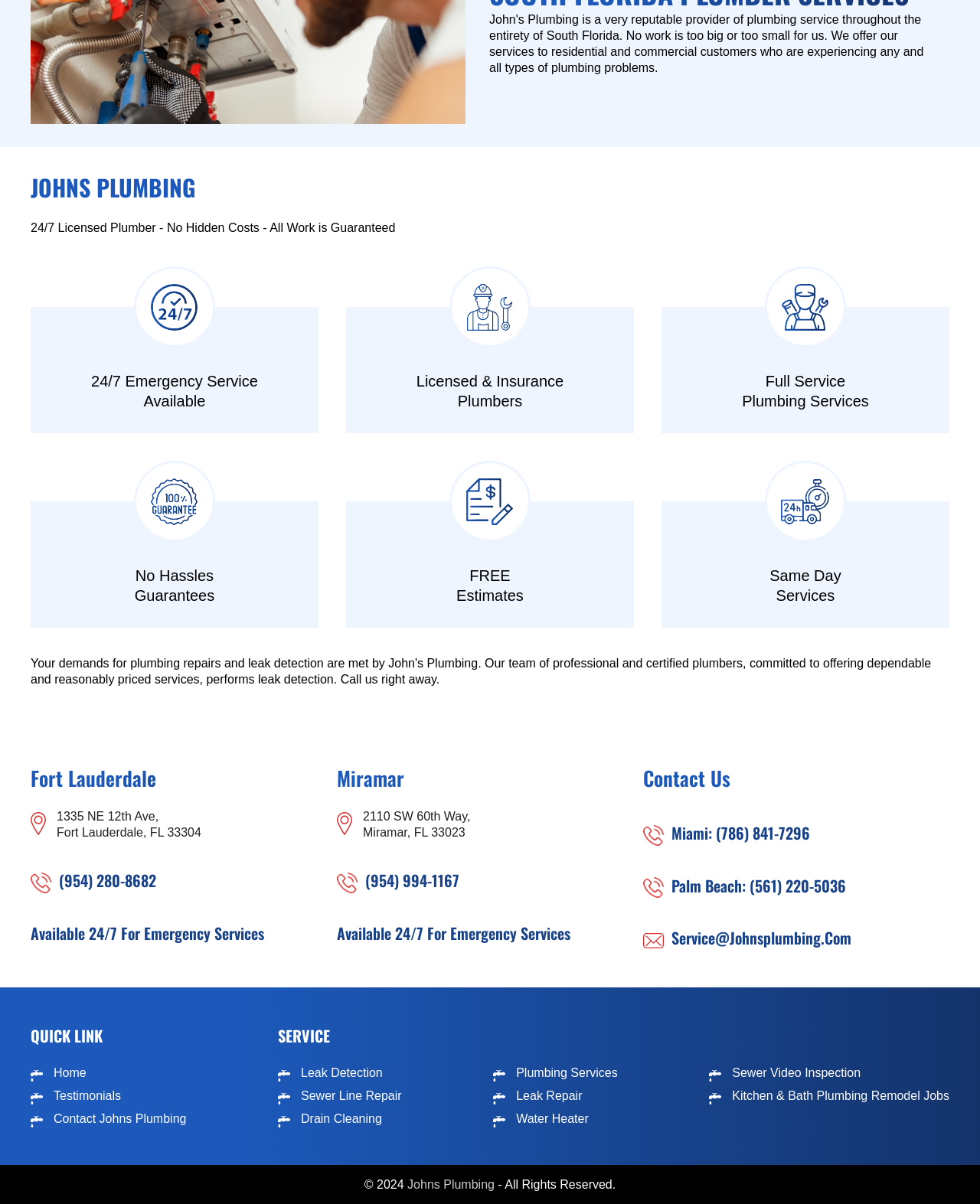Pinpoint the bounding box coordinates of the clickable area needed to execute the instruction: "Contact Johns Plumbing in Fort Lauderdale". The coordinates should be specified as four float numbers between 0 and 1, i.e., [left, top, right, bottom].

[0.031, 0.722, 0.344, 0.742]